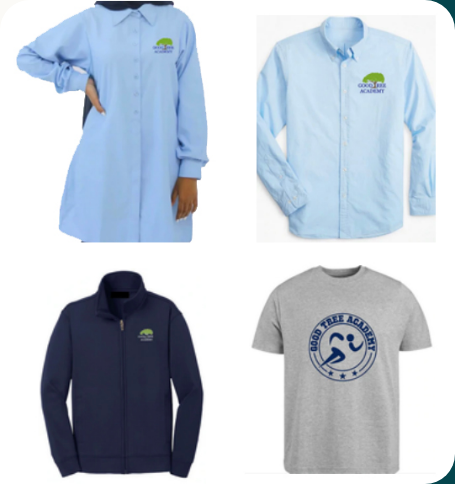How many clothing items are shown in the image?
Refer to the image and provide a detailed answer to the question.

The caption describes four distinct clothing items: a long-sleeved light blue shirt, a light blue button-up shirt, a navy zip-up jacket, and a casual gray t-shirt.